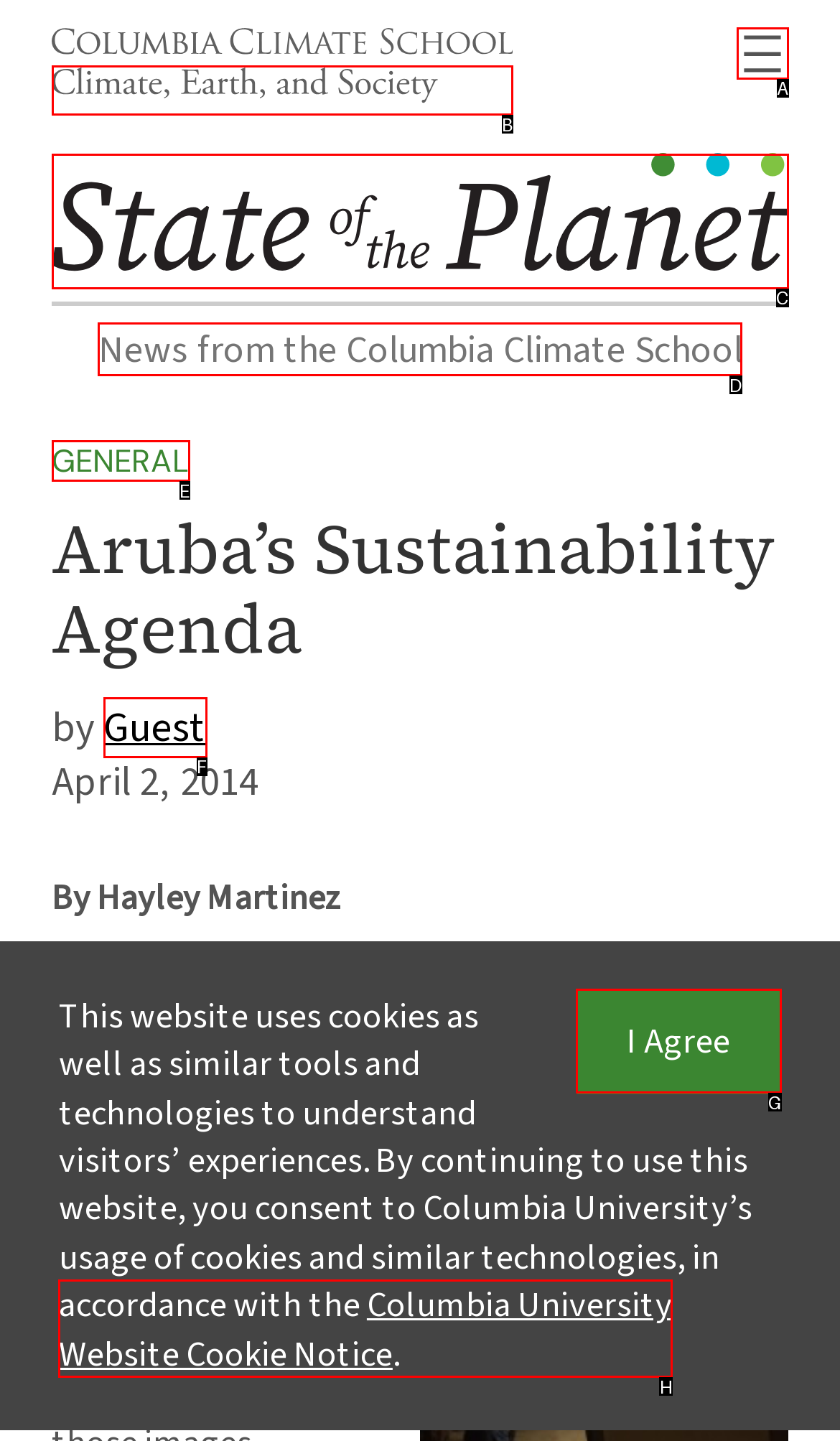Please identify the correct UI element to click for the task: Read the news from the Columbia Climate School Respond with the letter of the appropriate option.

D